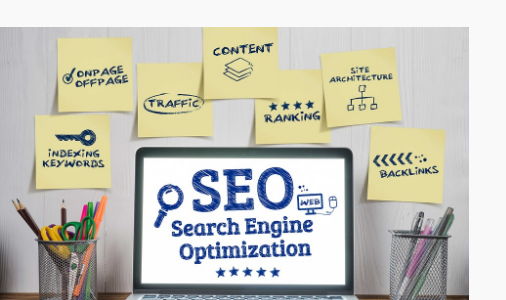Give an elaborate caption for the image.

The image illustrates a concept related to digital marketing, specifically focusing on Search Engine Optimization (SEO). A laptop is centrally placed on a desk, displaying the bold text "SEO" and "Search Engine Optimization," visually emphasizing the importance of this practice in digital marketing strategies. Surrounding the laptop are several yellow sticky notes, each featuring key SEO terms such as "Onpage," "Offpage," "Traffic," "Content," "Site Architecture," "Ranking," "Indexing Keywords," and "Backlinks." These terms collectively highlight fundamental aspects of SEO, suggesting an organized approach to enhancing online visibility and website performance. The background exudes a professional vibe, indicating a workspace dedicated to digital marketing efforts.